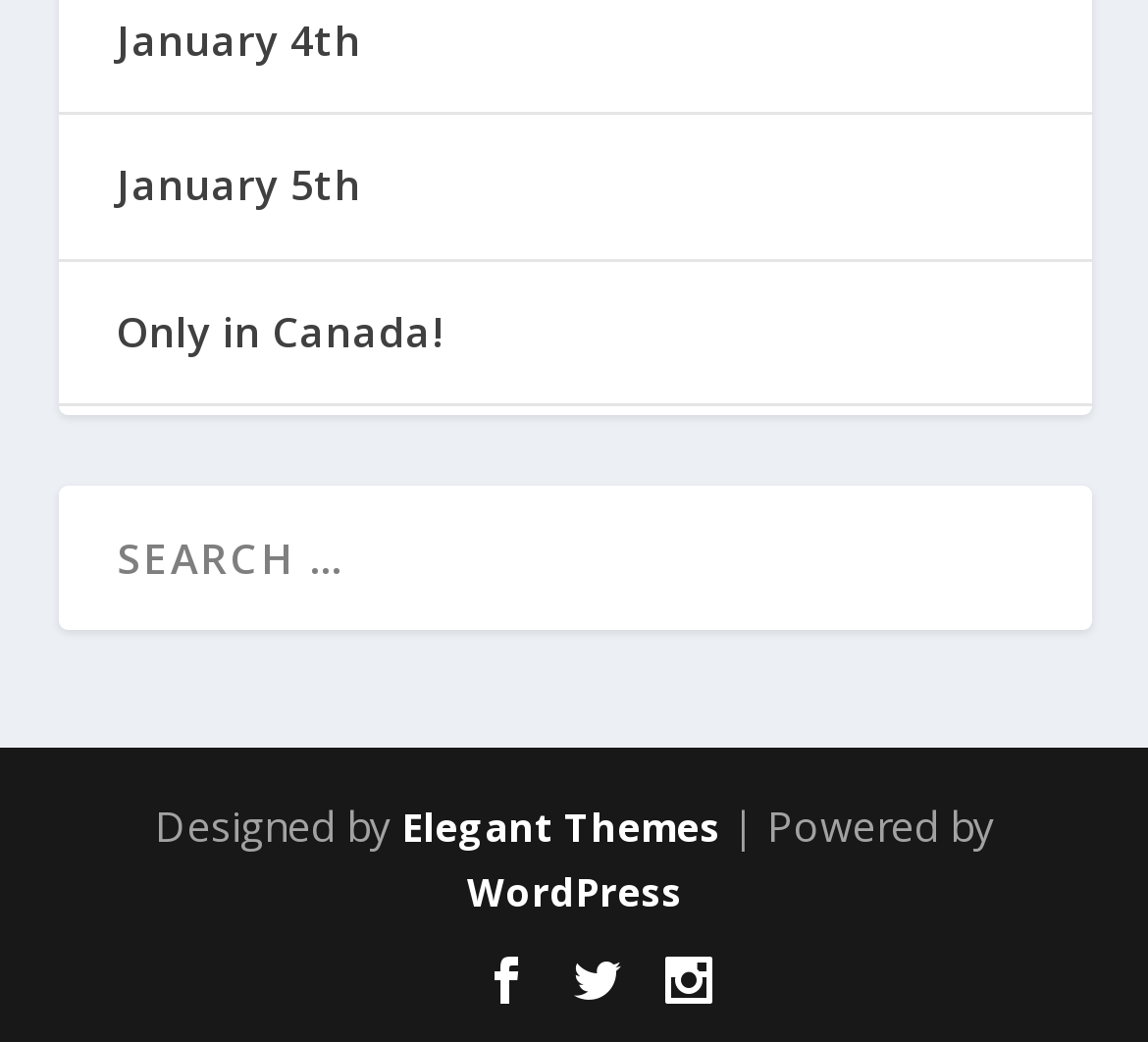How many recipe links are on the webpage?
Using the details from the image, give an elaborate explanation to answer the question.

I counted the number of links with recipe names, such as 'Banana BREAD', 'Lemon Chicken with Almond Guy Ding', and so on, and found 7 links in total.